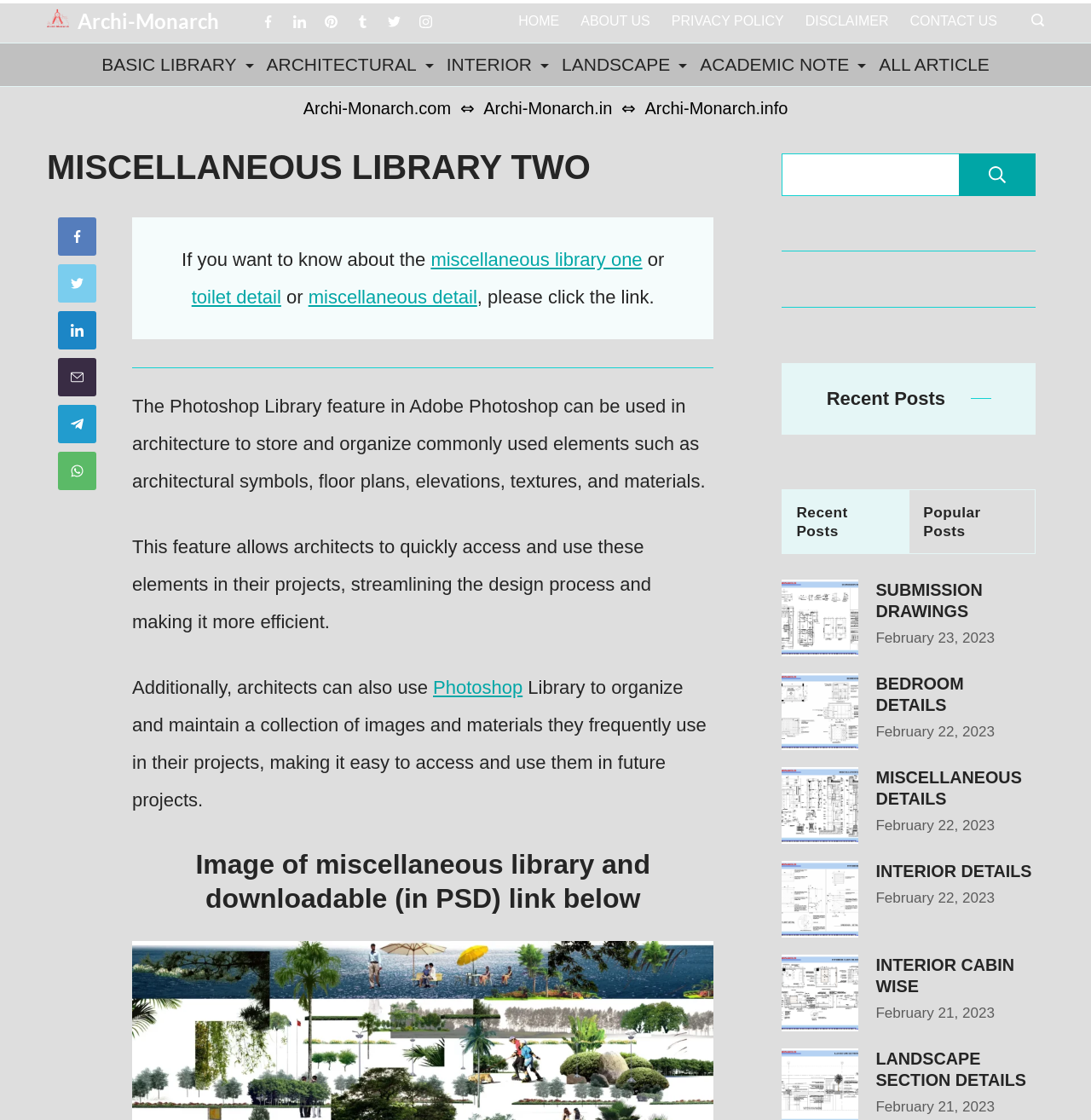Can you identify the bounding box coordinates of the clickable region needed to carry out this instruction: 'Search for something'? The coordinates should be four float numbers within the range of 0 to 1, stated as [left, top, right, bottom].

[0.717, 0.137, 0.949, 0.175]